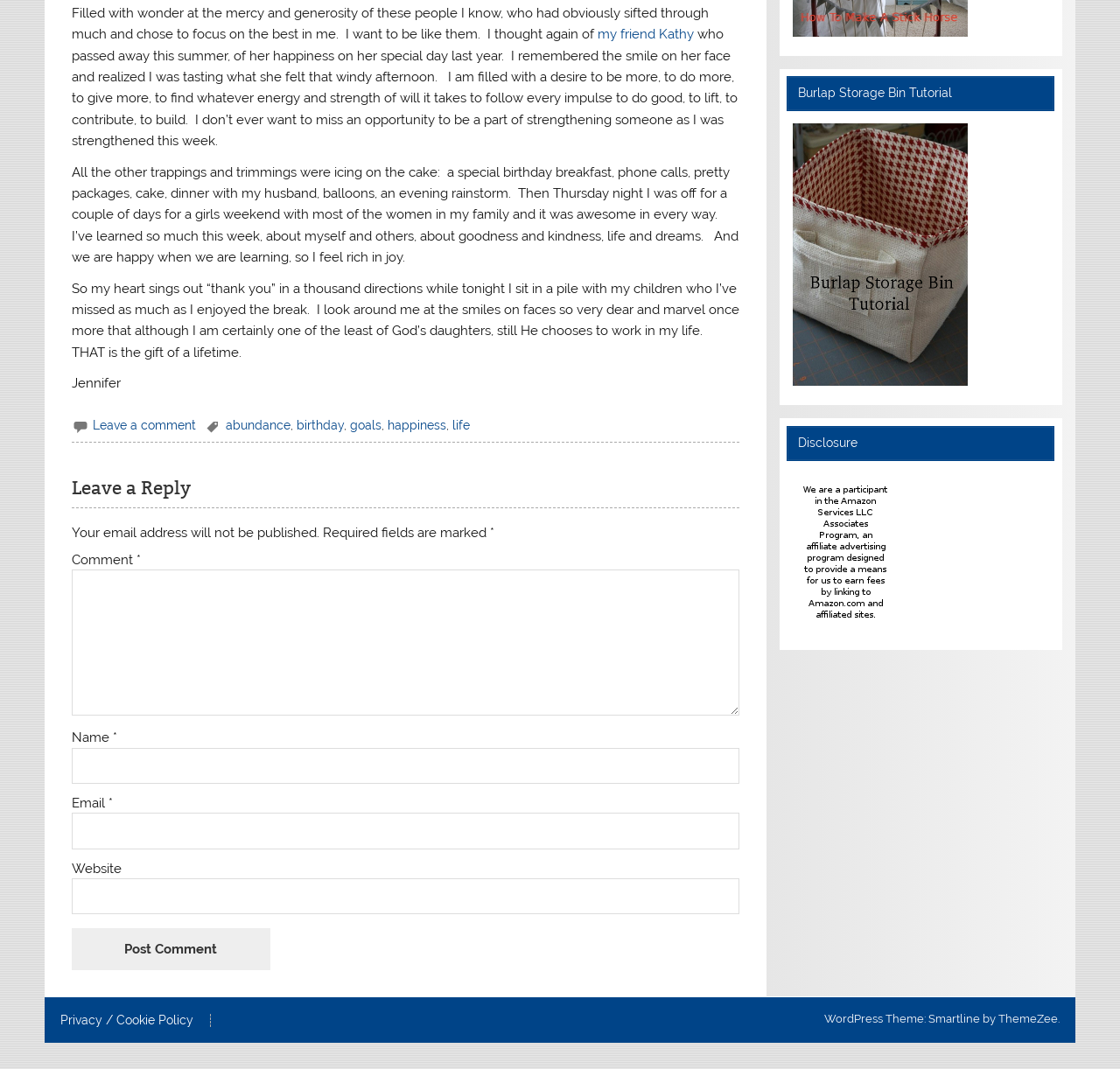Pinpoint the bounding box coordinates for the area that should be clicked to perform the following instruction: "Enter email address".

None